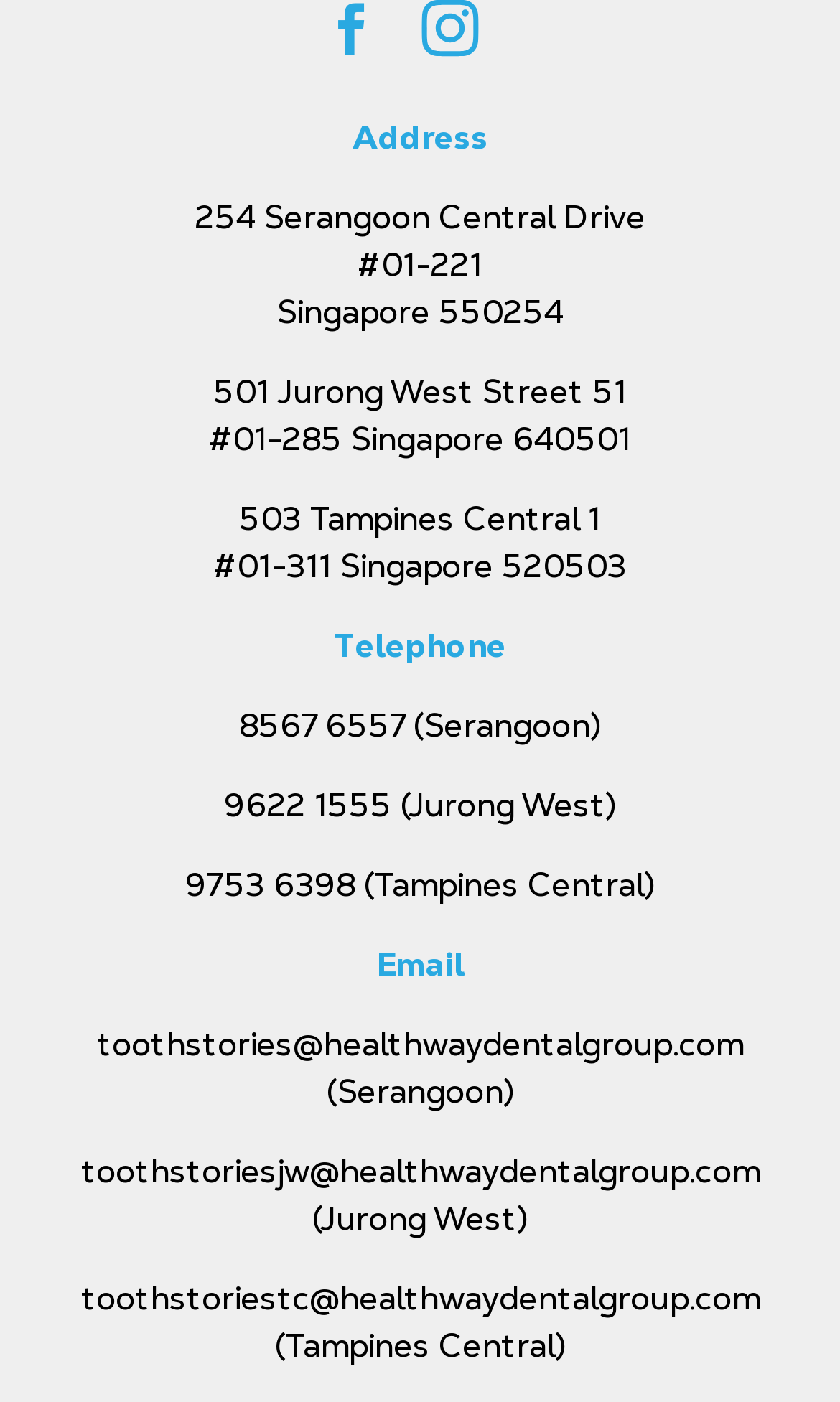What is the postal code of the Serangoon location?
Look at the screenshot and respond with a single word or phrase.

550254